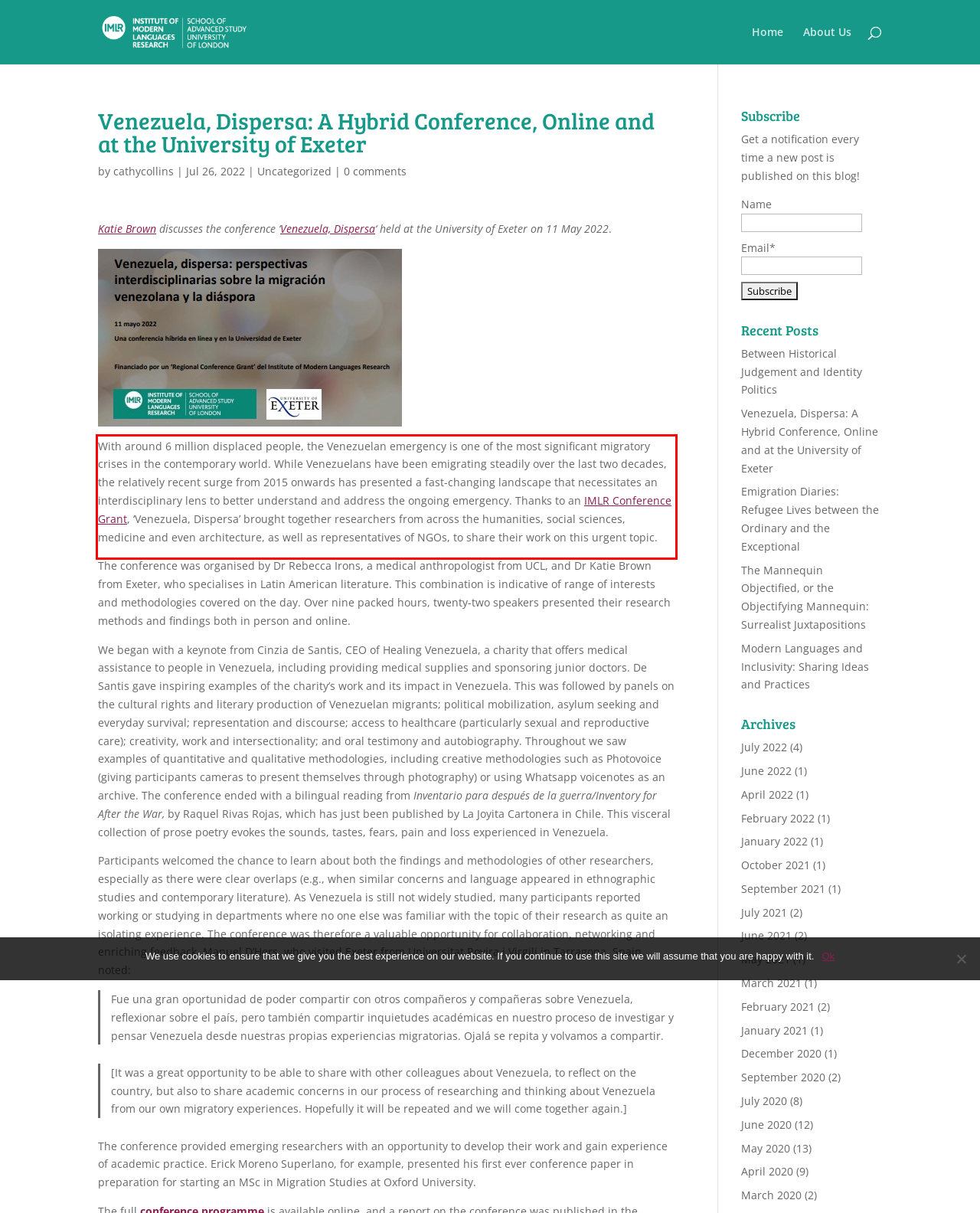You have a screenshot with a red rectangle around a UI element. Recognize and extract the text within this red bounding box using OCR.

With around 6 million displaced people, the Venezuelan emergency is one of the most significant migratory crises in the contemporary world. While Venezuelans have been emigrating steadily over the last two decades, the relatively recent surge from 2015 onwards has presented a fast-changing landscape that necessitates an interdisciplinary lens to better understand and address the ongoing emergency. Thanks to an IMLR Conference Grant, ‘Venezuela, Dispersa’ brought together researchers from across the humanities, social sciences, medicine and even architecture, as well as representatives of NGOs, to share their work on this urgent topic.